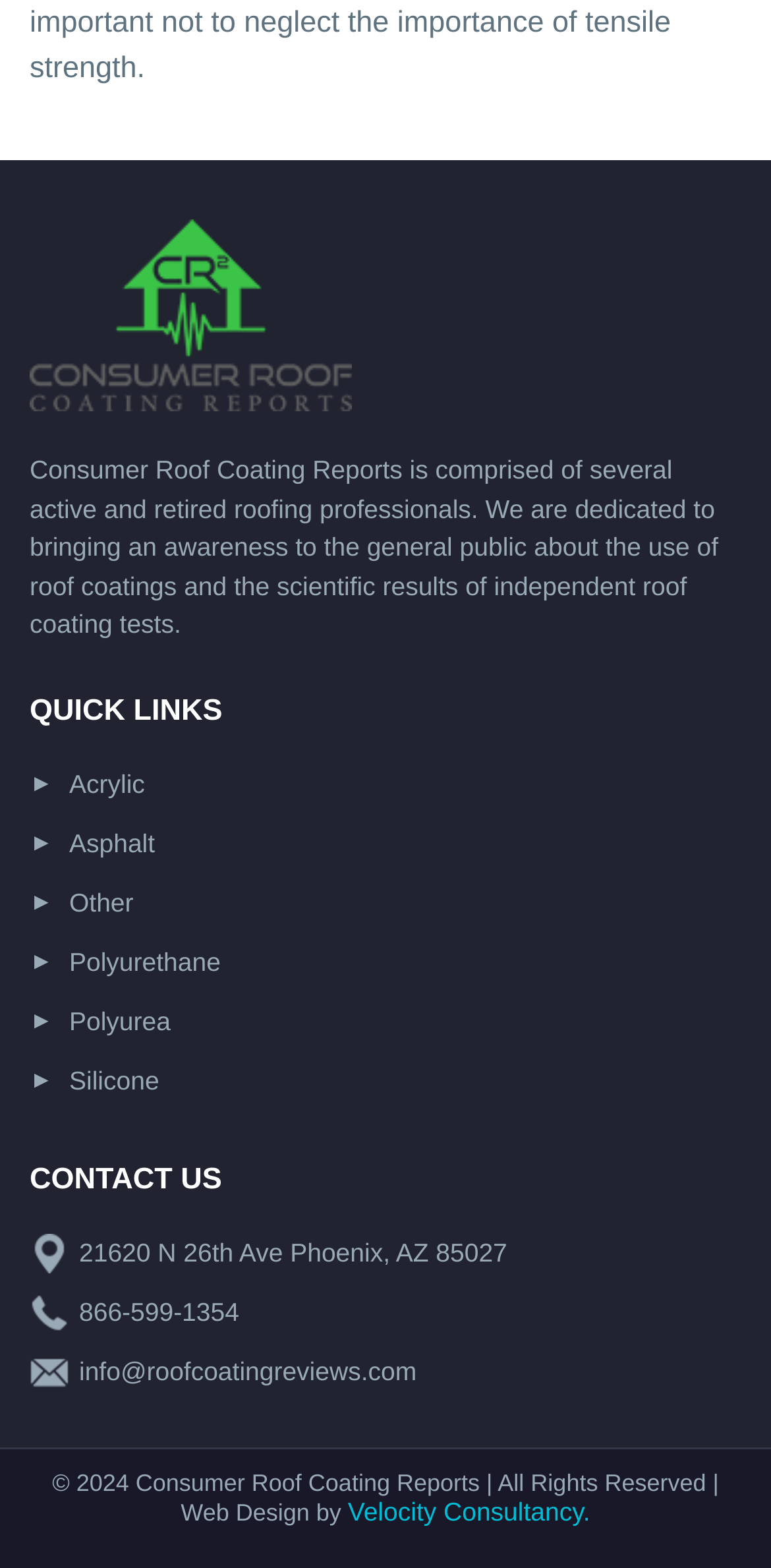Who designed the website?
Please provide an in-depth and detailed response to the question.

The website designer can be found in the footer section of the webpage, where it is mentioned as 'Web Design by Velocity Consultancy'.